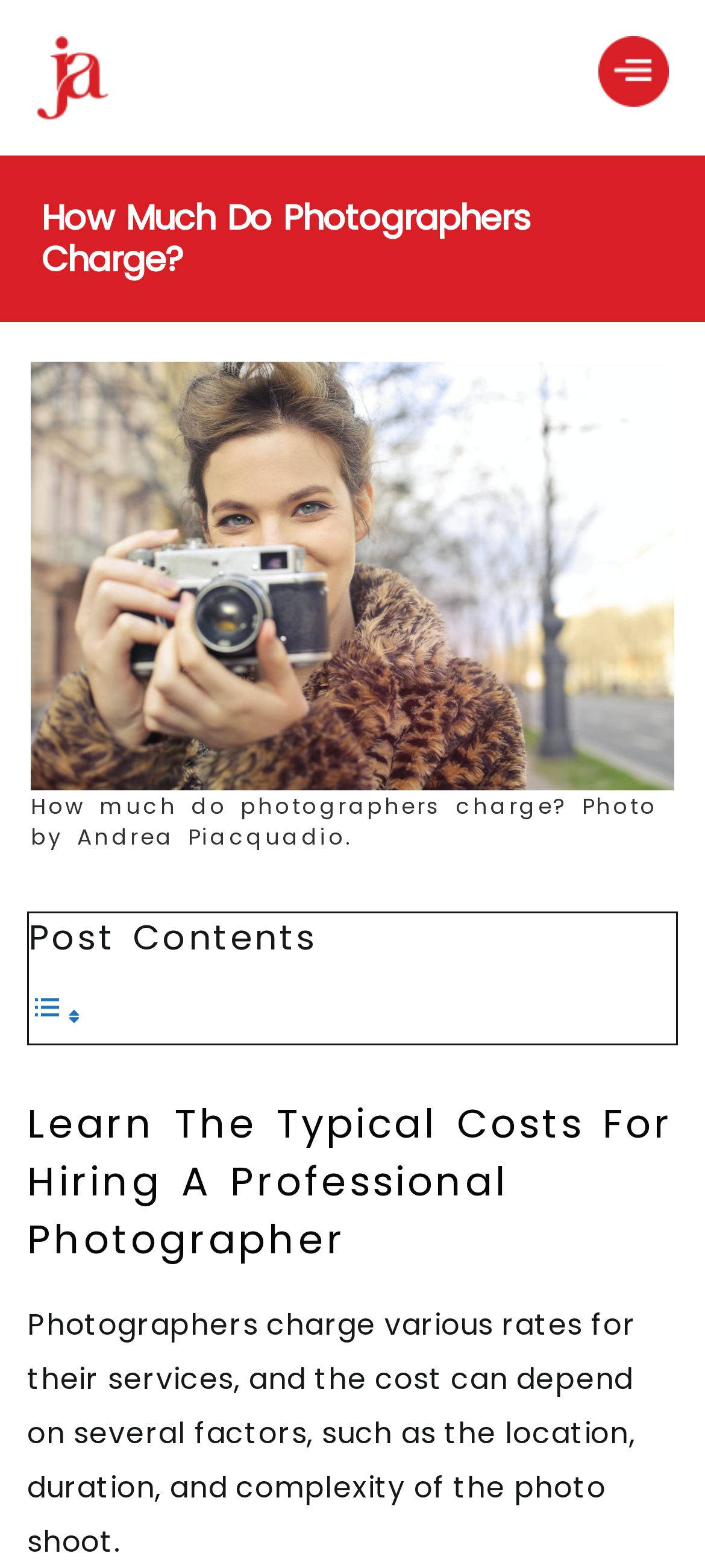Please reply to the following question using a single word or phrase: 
What is the image above the heading 'How Much Do Photographers Charge?' about?

Photographer taking a photo